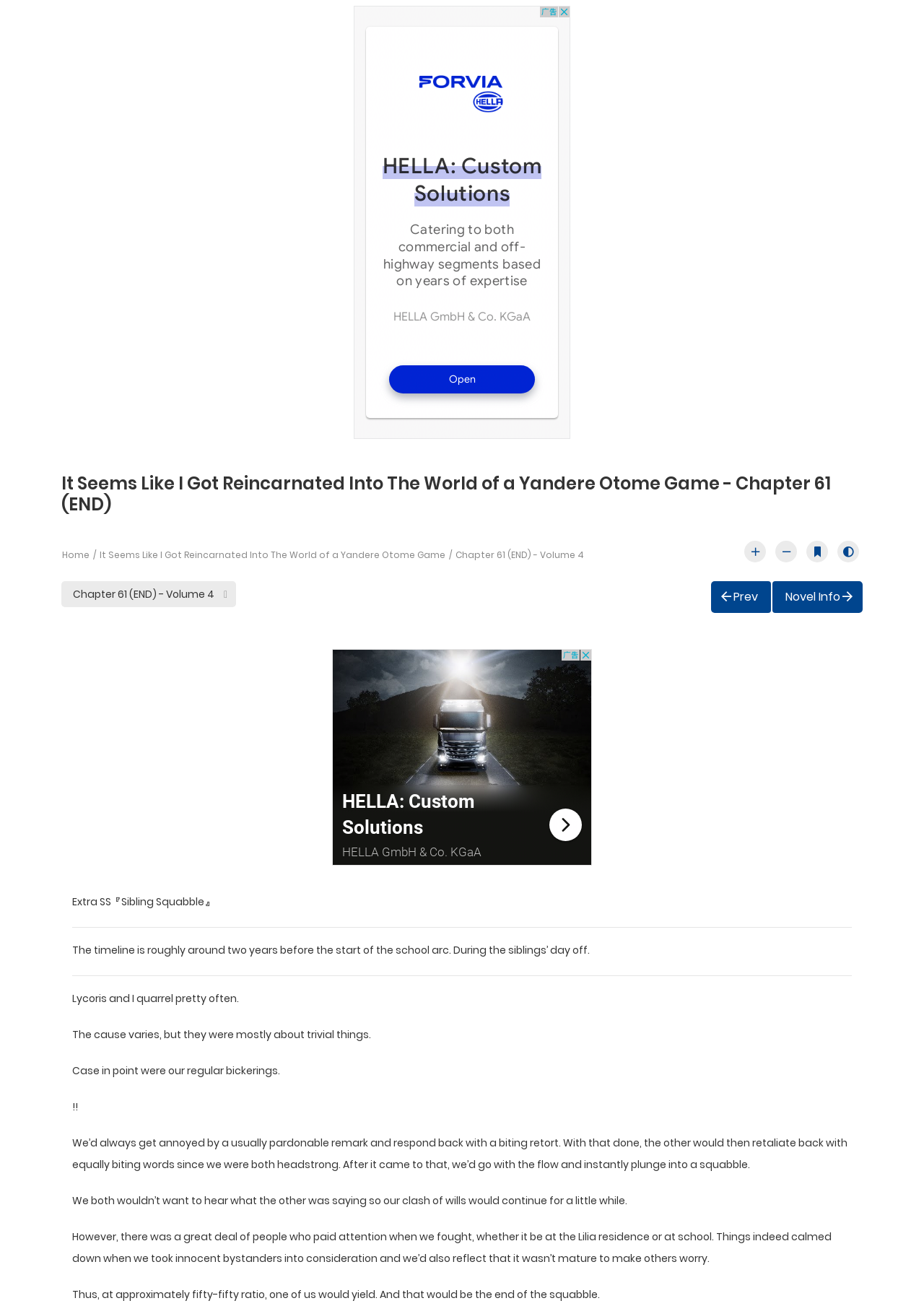How many links are there in the top navigation bar?
Carefully analyze the image and provide a detailed answer to the question.

I counted the number of link elements in the top navigation bar. There are links to 'Home', 'It Seems Like I Got Reincarnated Into The World of a Yandere Otome Game', and two other links with icons. Therefore, there are 4 links in total.